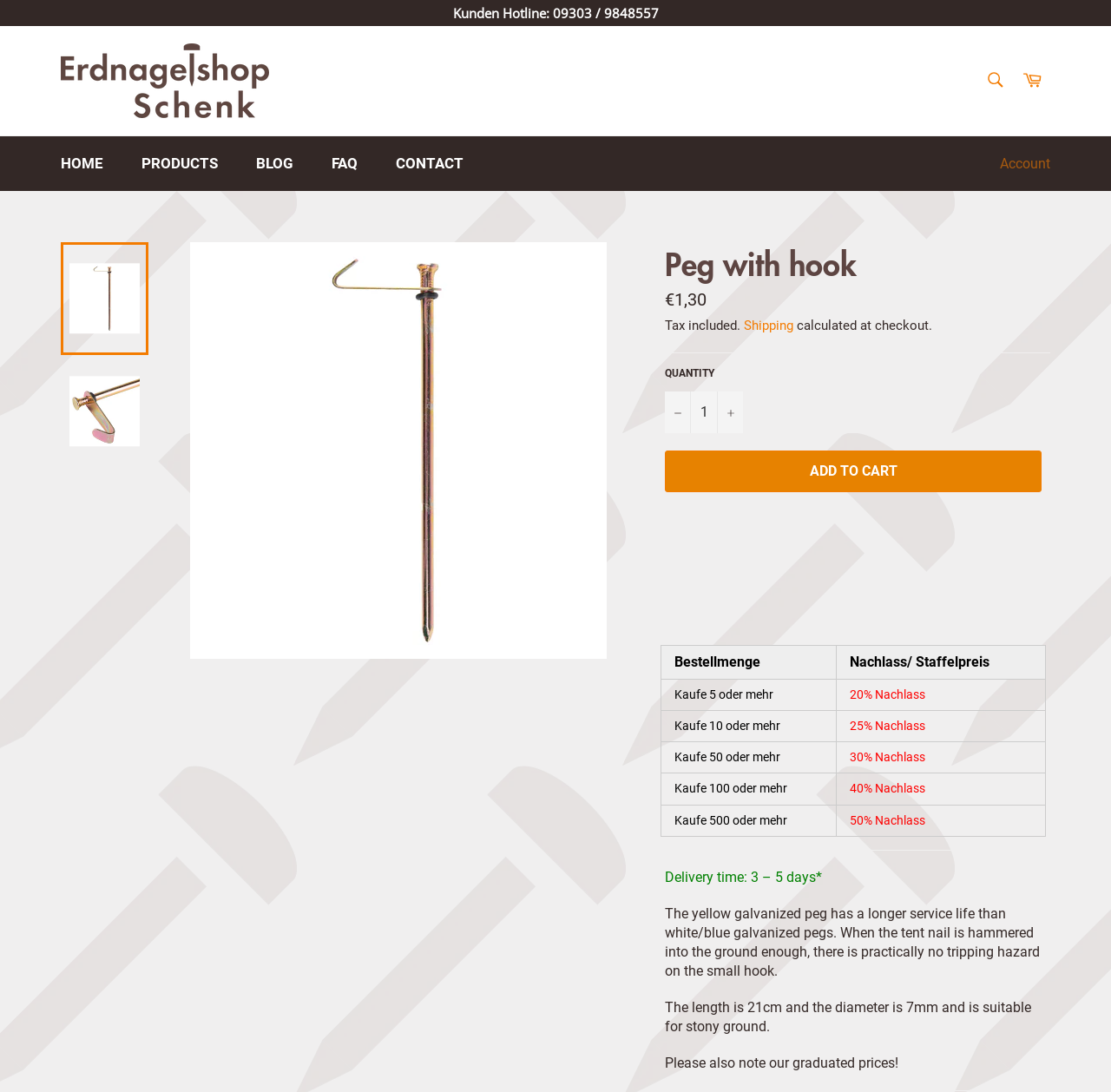Locate the bounding box coordinates of the clickable region to complete the following instruction: "Add to cart."

[0.598, 0.413, 0.938, 0.451]